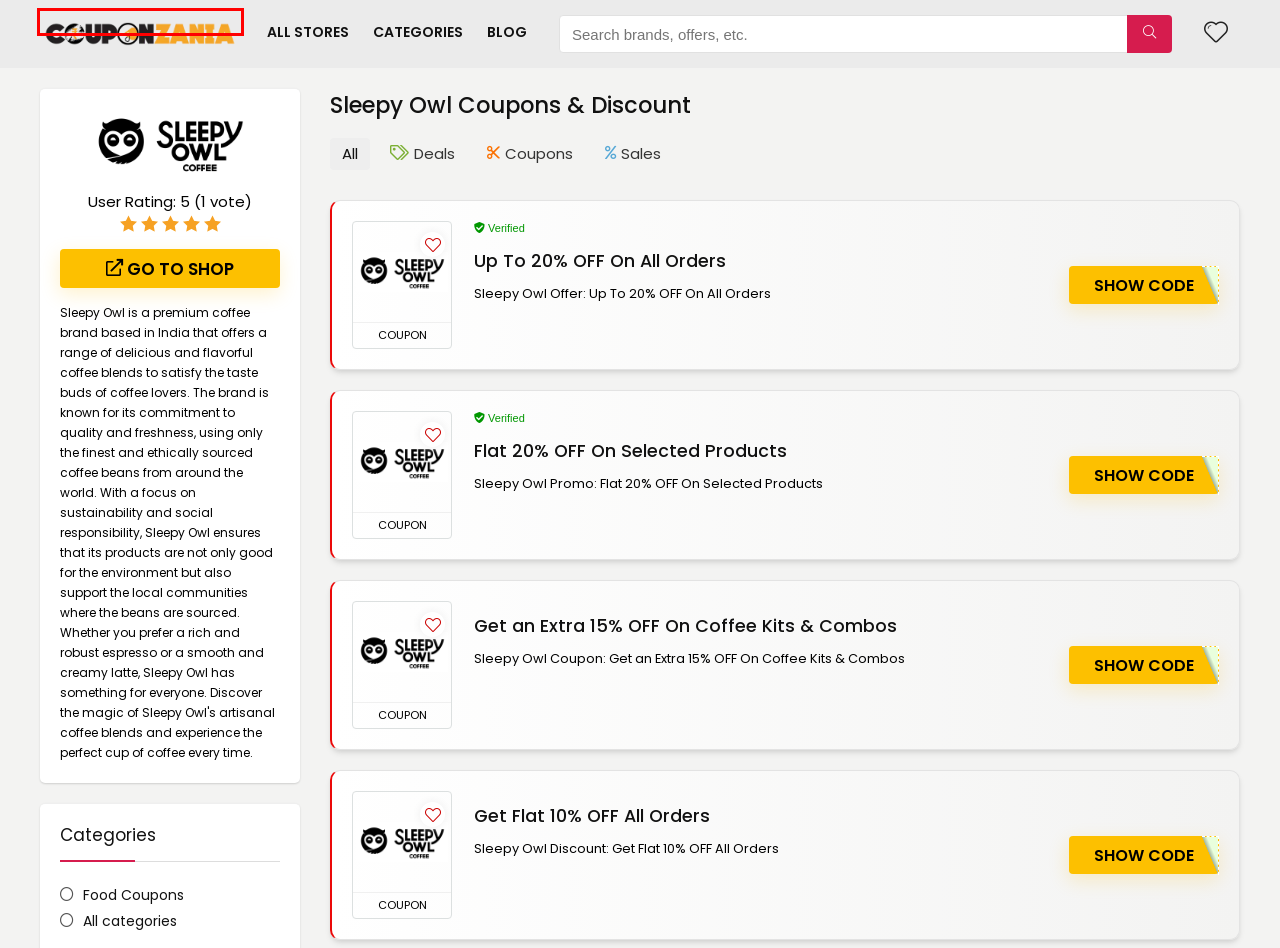You are presented with a screenshot of a webpage containing a red bounding box around a particular UI element. Select the best webpage description that matches the new webpage after clicking the element within the bounding box. Here are the candidates:
A. Cyber Monday Coupons & Deals: 95% OFF | Jun 2024
B. Sleepy Owl Discount: Get Flat 10% OFF All Orders
C. Sleepy Owl Promo: Flat 20% OFF On Selected Products
D. Amazon Coupons & Discount: Flat 90% OFF | Jun 2024
E. CouponZania: Coupons, Offers, Promo, Deals & Discounts
F. Wishlist | CouponZania
G. Blog
H. About Us - The Best Coupon Site in India | CouponZania

E